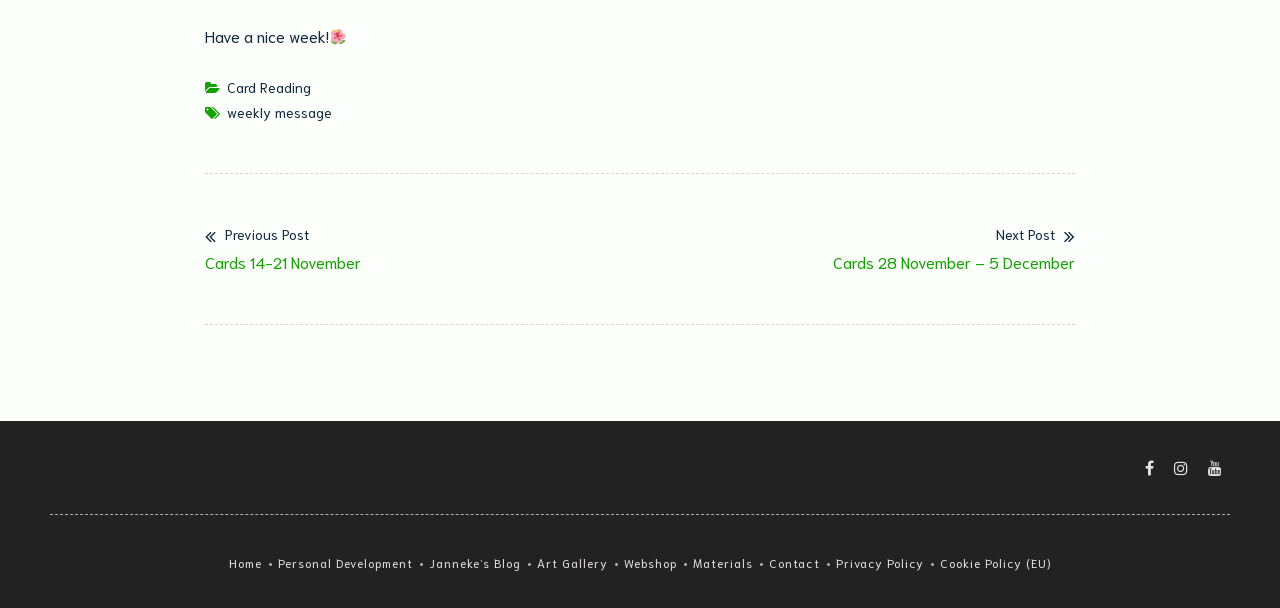Can you find the bounding box coordinates for the element to click on to achieve the instruction: "Visit Home page"?

[0.179, 0.913, 0.205, 0.938]